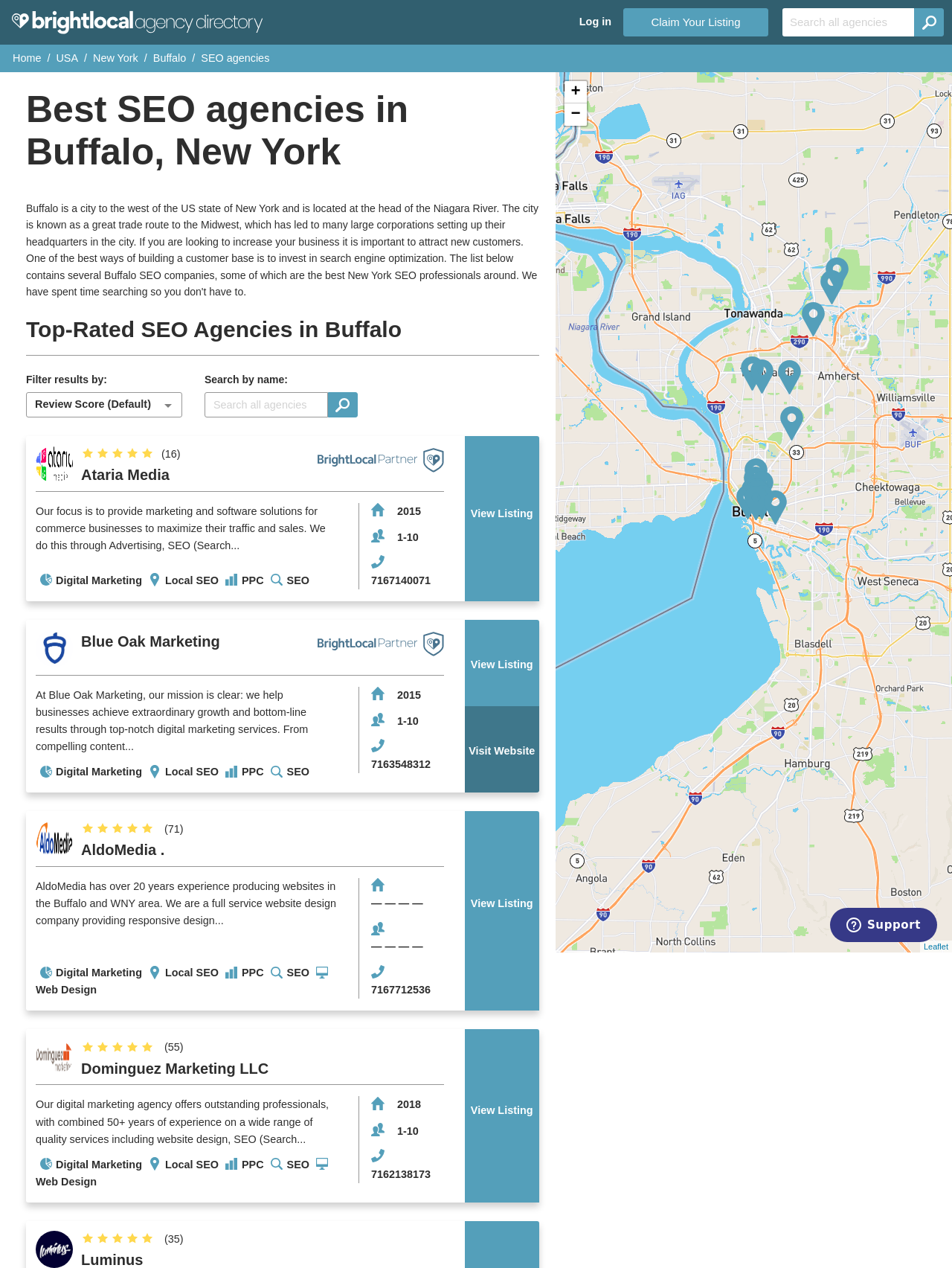What is the phone number of Dominguez Marketing LLC?
Provide a detailed answer to the question, using the image to inform your response.

I looked at the listing for Dominguez Marketing LLC on the page and saw that the phone number is 7162138173.